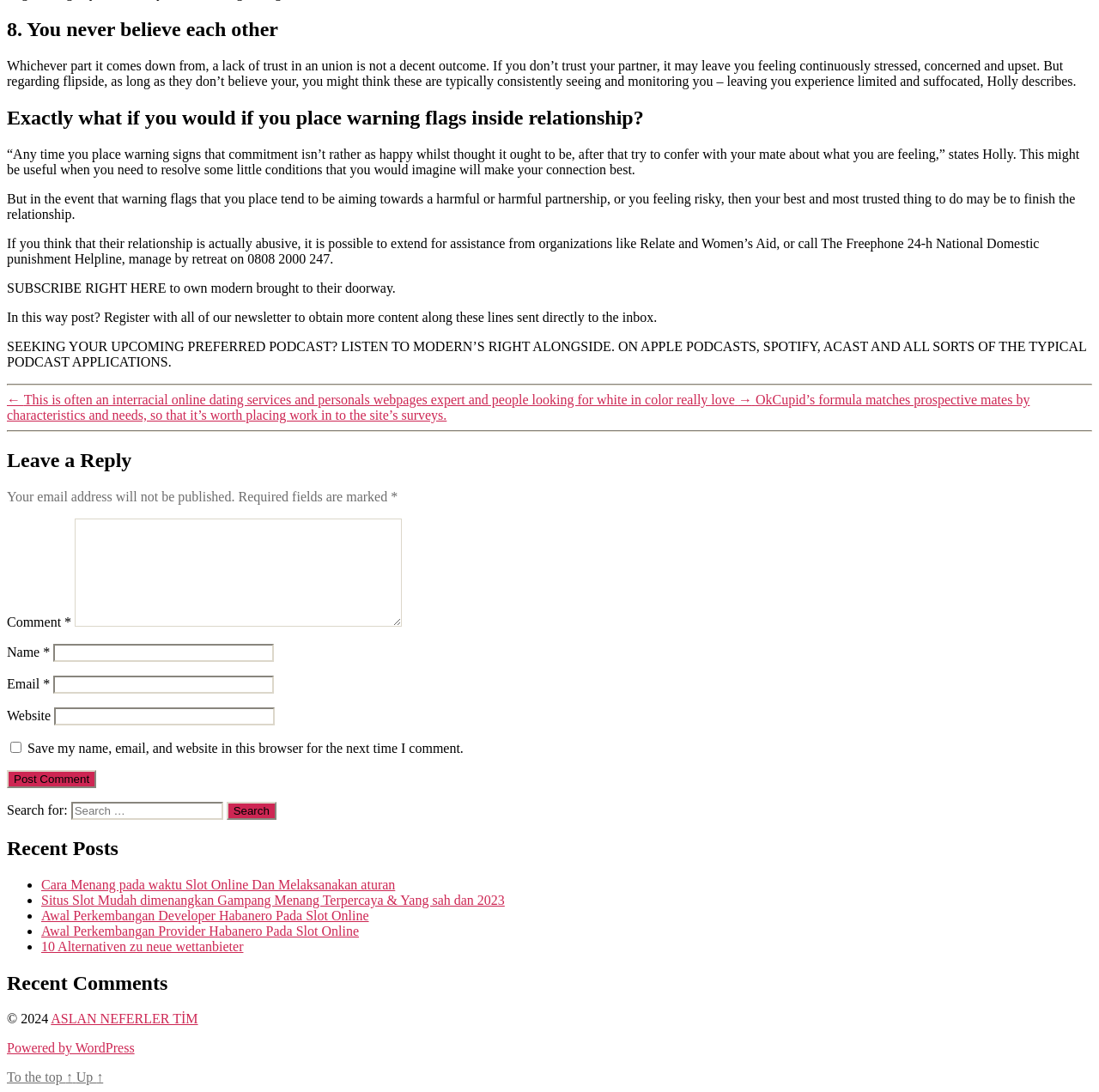How many recent posts are listed?
From the details in the image, answer the question comprehensively.

The webpage lists recent posts under the heading 'Recent Posts', and there are 5 links listed, each representing a separate post.